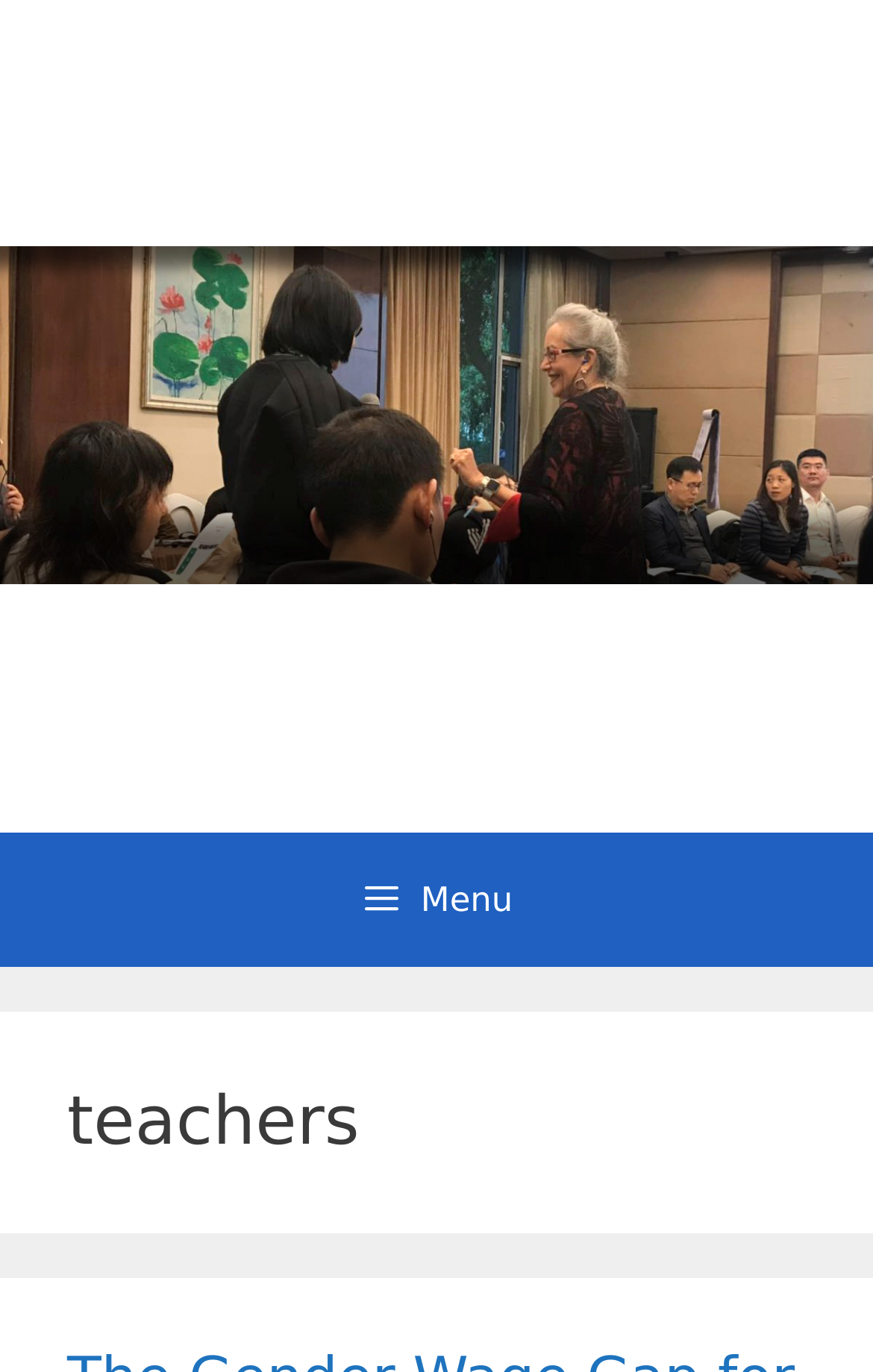What is the main topic of this webpage?
Provide an in-depth and detailed explanation in response to the question.

The webpage has a heading 'teachers' which suggests that the main topic of this webpage is related to teachers. This heading is prominent and appears to be the main title of the webpage.